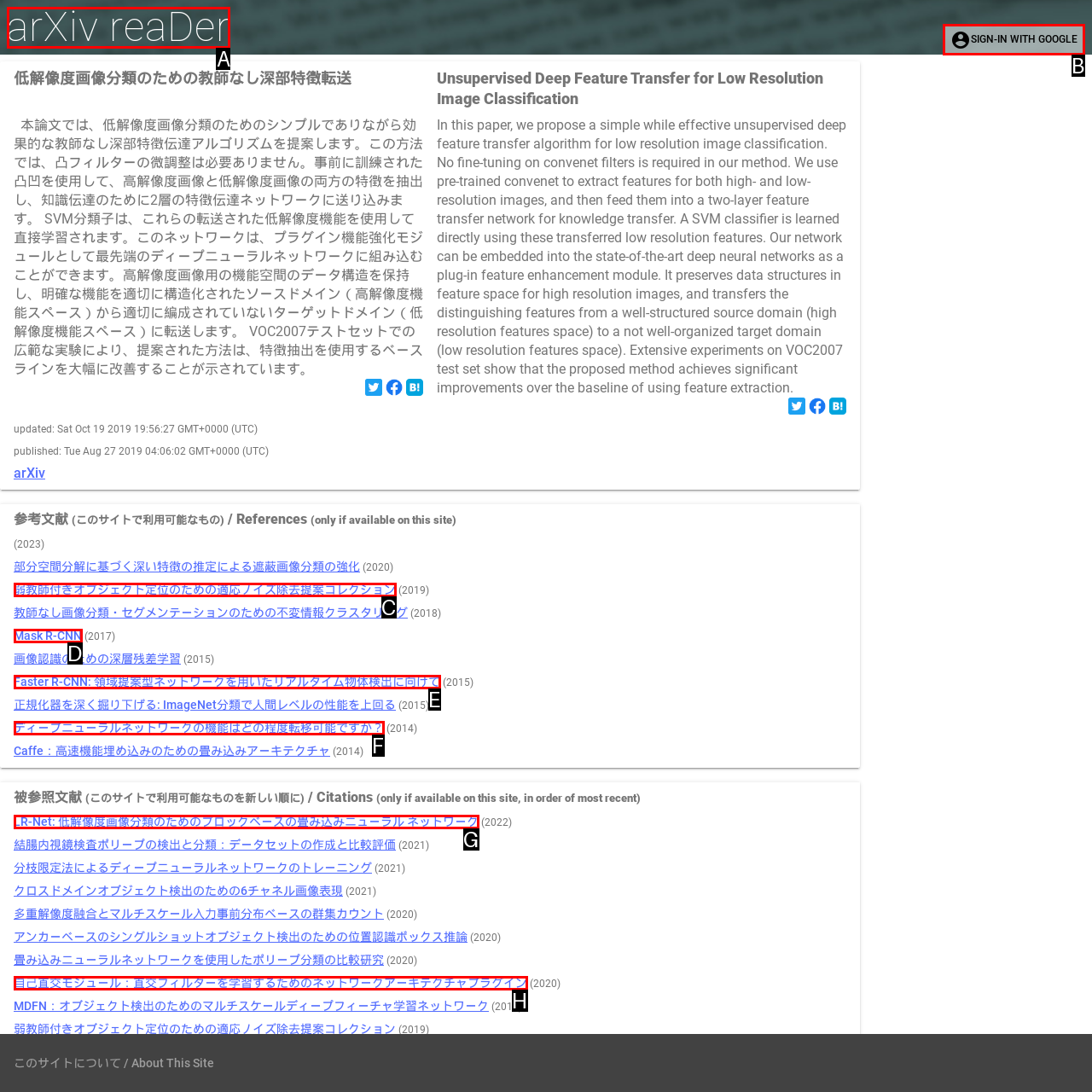Select the letter of the element you need to click to complete this task: Sign in with Google
Answer using the letter from the specified choices.

B